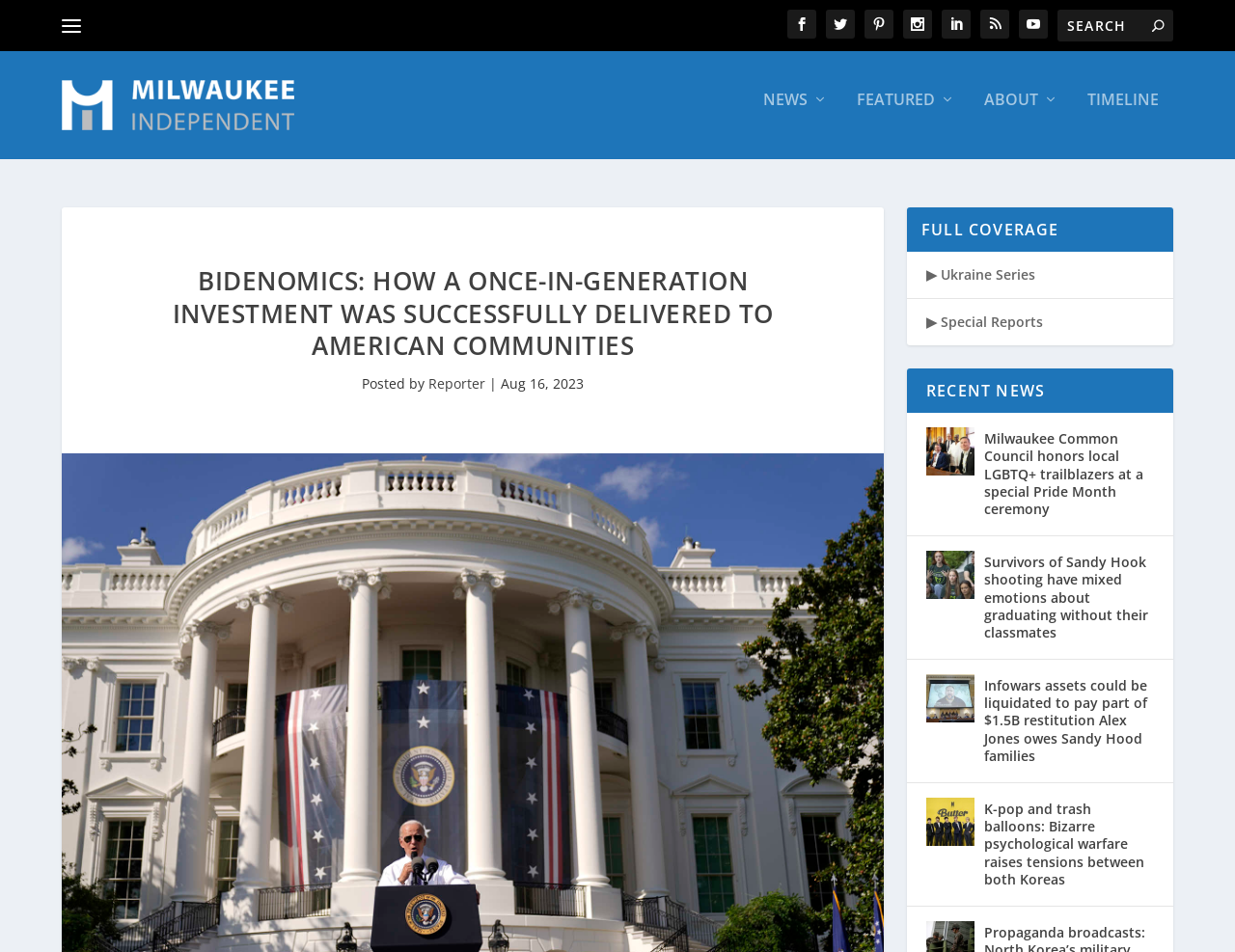Can you extract the headline from the webpage for me?

BIDENOMICS: HOW A ONCE-IN-GENERATION INVESTMENT WAS SUCCESSFULLY DELIVERED TO AMERICAN COMMUNITIES